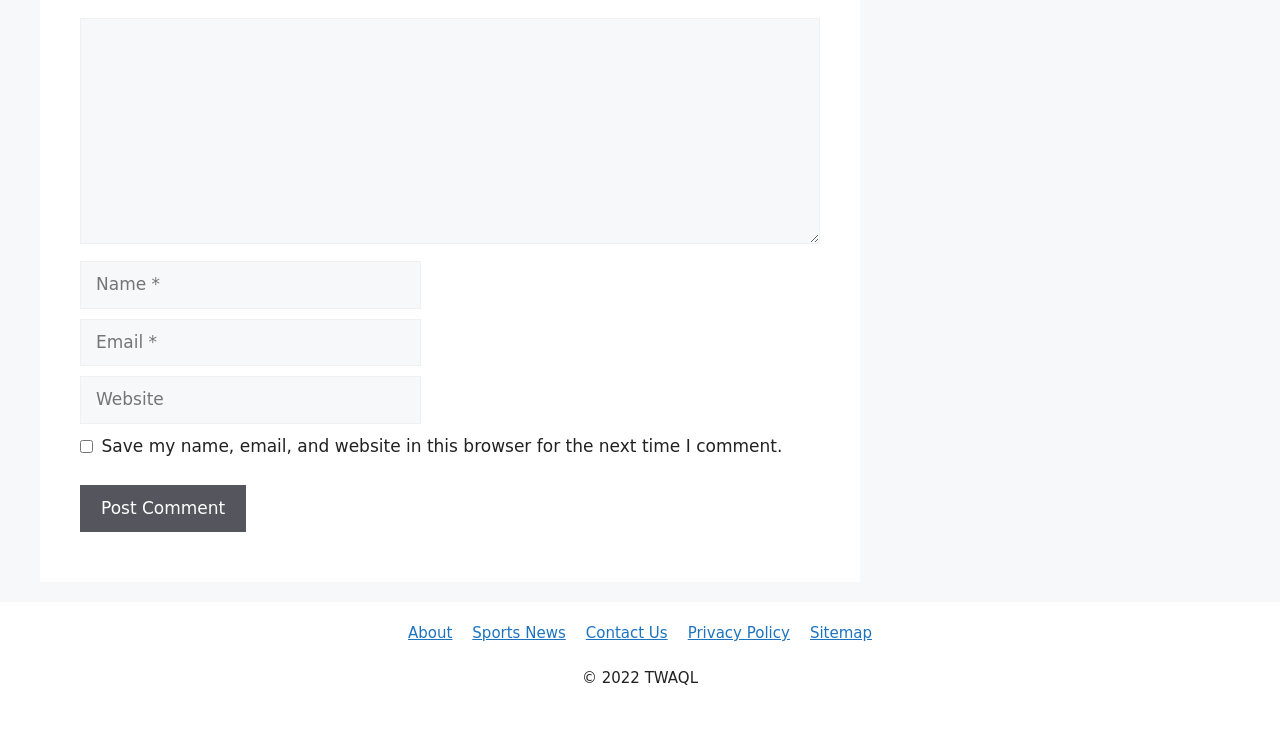Locate the bounding box coordinates for the element described below: "name="submit" value="Post Comment"". The coordinates must be four float values between 0 and 1, formatted as [left, top, right, bottom].

[0.062, 0.662, 0.192, 0.727]